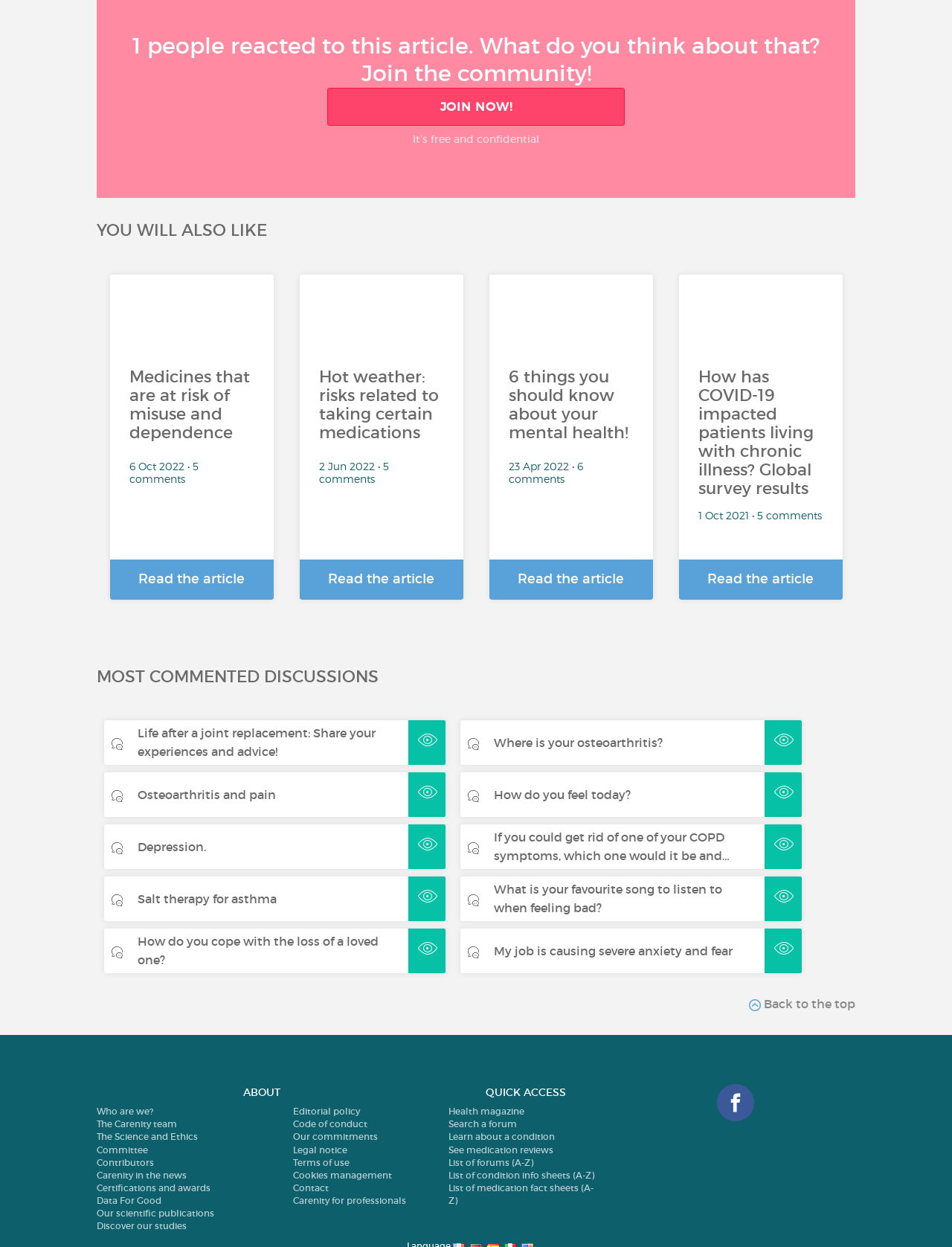Highlight the bounding box coordinates of the element that should be clicked to carry out the following instruction: "Learn about osteoarthritis". The coordinates must be given as four float numbers ranging from 0 to 1, i.e., [left, top, right, bottom].

[0.519, 0.589, 0.696, 0.601]